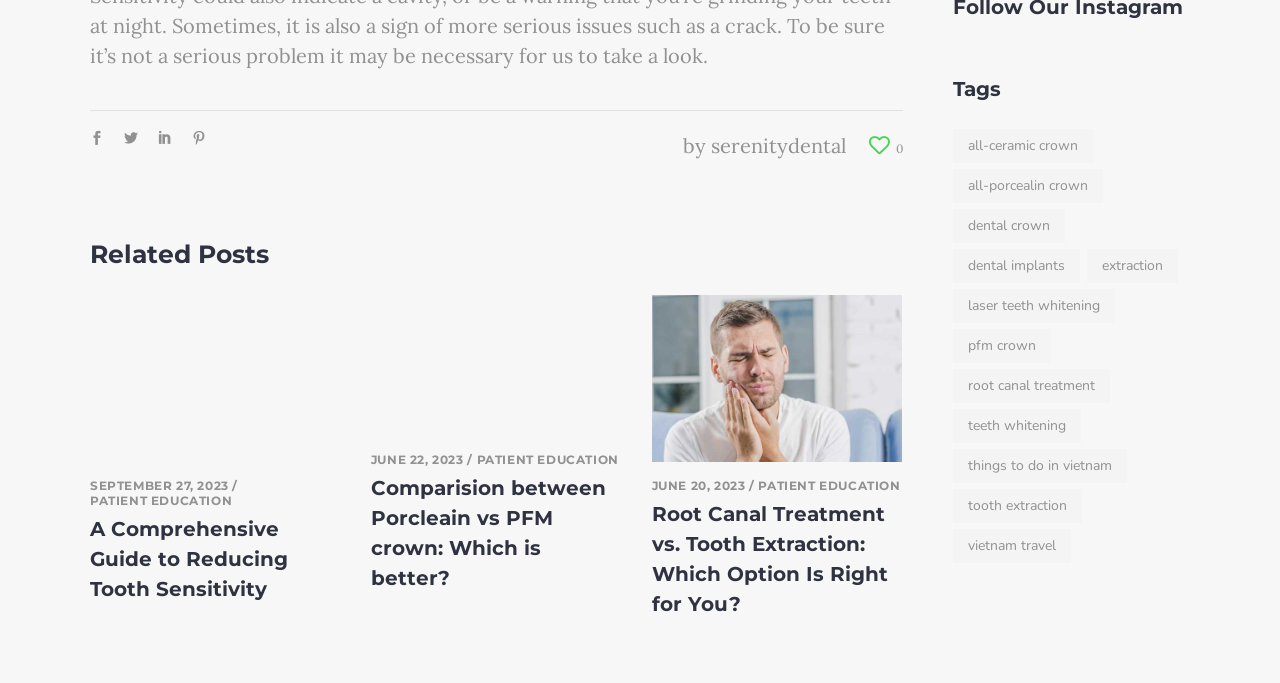How many related posts are there?
Look at the image and respond with a one-word or short-phrase answer.

3